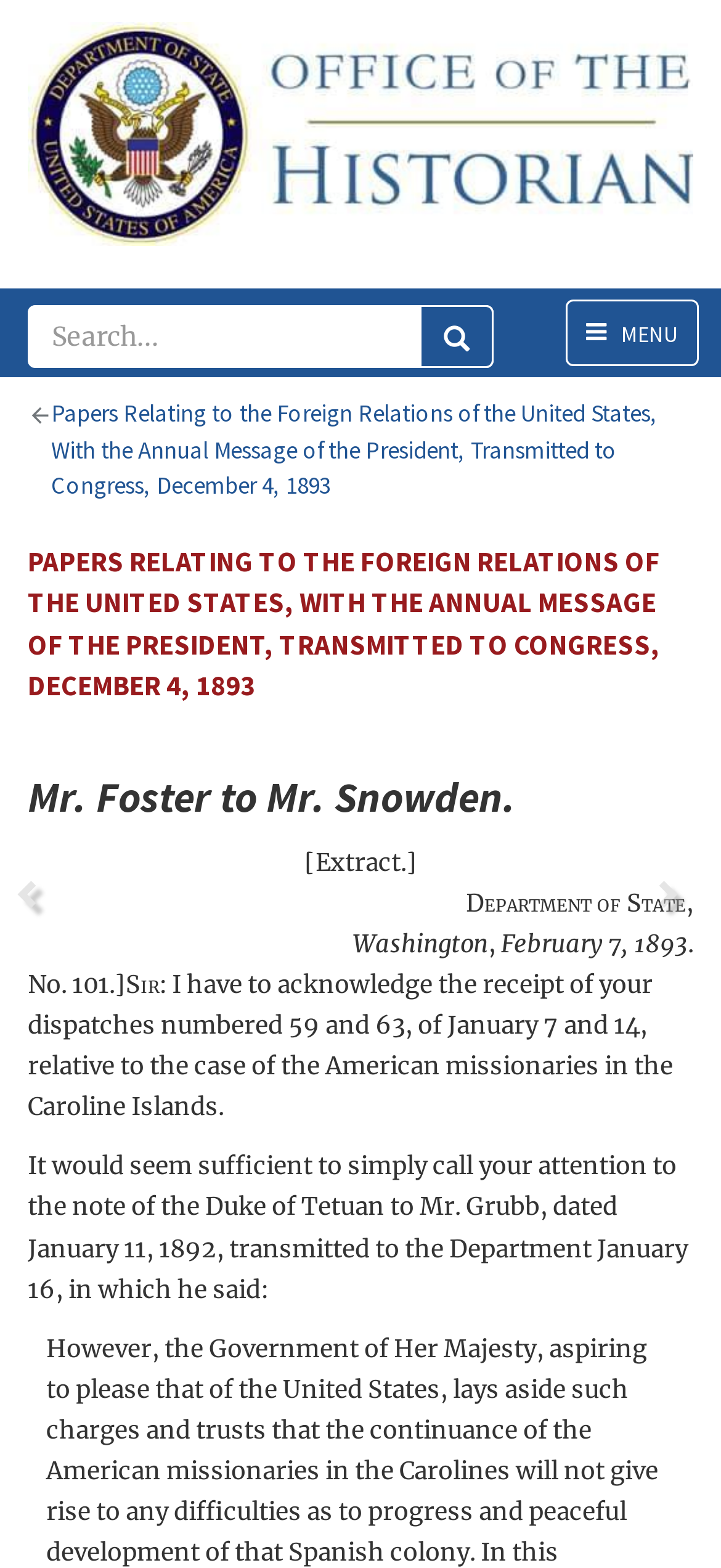Who is the sender of the dispatch?
Utilize the image to construct a detailed and well-explained answer.

The sender of the dispatch can be found in the text section, where it is written as 'Mr. Foster to Mr. Snowden.'.